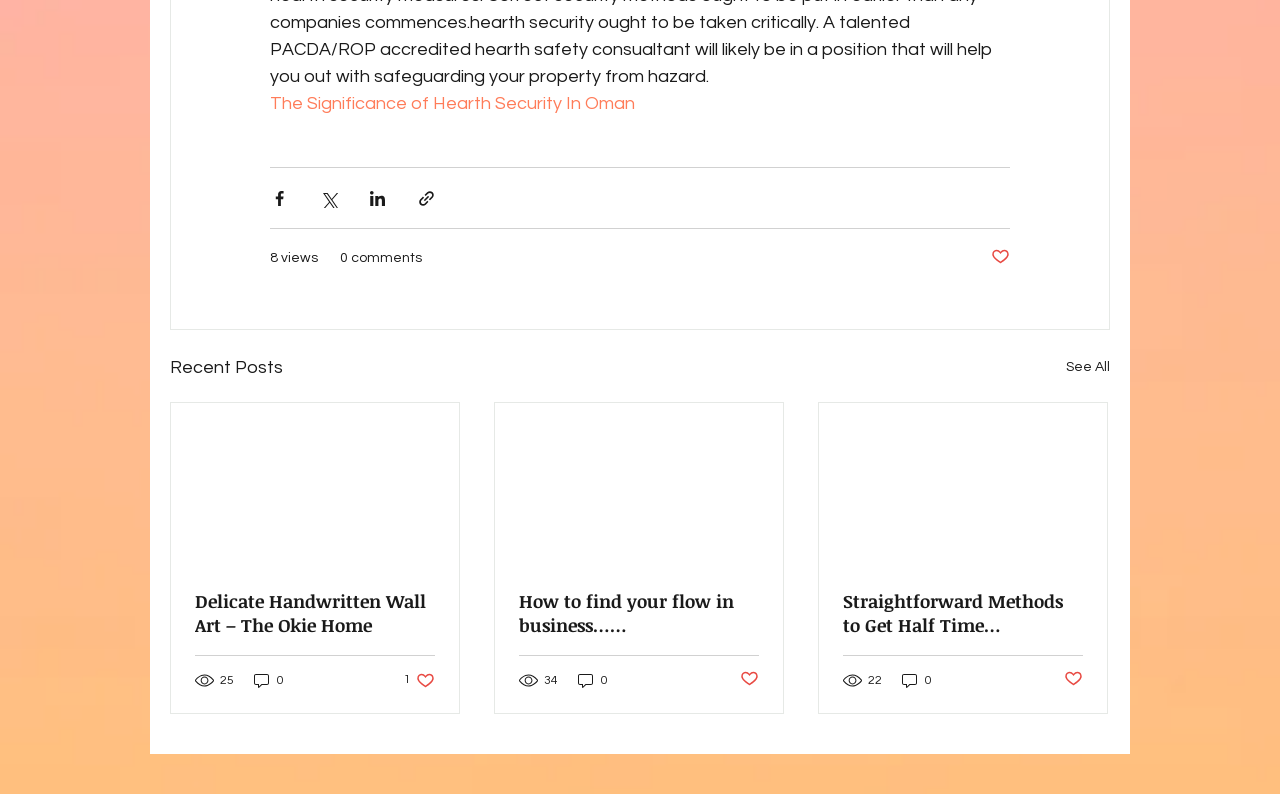What is the label of the button next to the '8 views' text?
Examine the image closely and answer the question with as much detail as possible.

The button next to the '8 views' text can be identified by looking at the button element with the text 'Post not marked as liked' which is a sibling of the generic element with the text '8 views'.